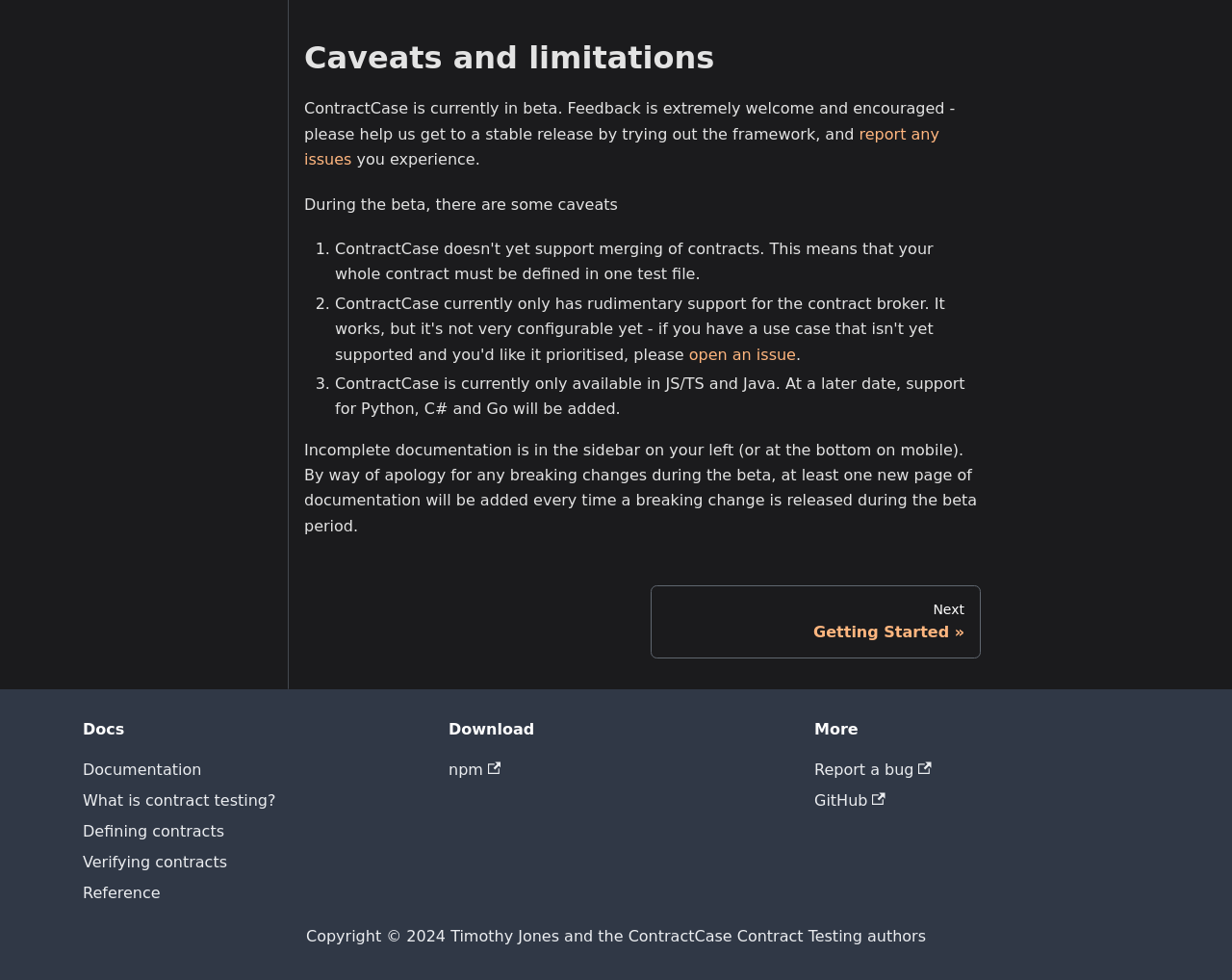Determine the bounding box for the UI element described here: "Reference".

[0.067, 0.902, 0.13, 0.92]